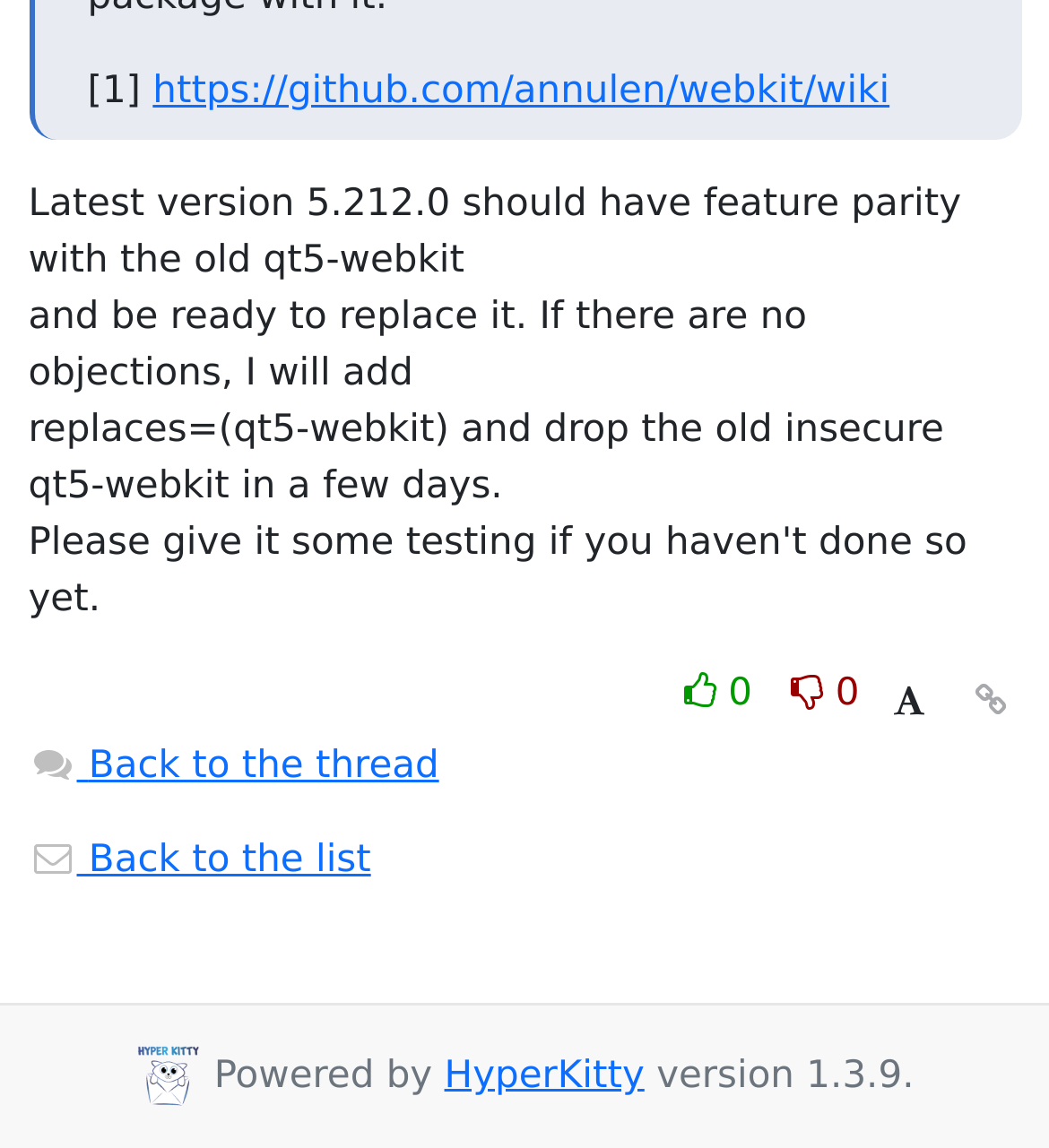Utilize the details in the image to give a detailed response to the question: What is the version of HyperKitty used in this website?

I found the version number by looking at the bottom of the webpage, where it says 'Powered by HyperKitty version 1.3.9'.